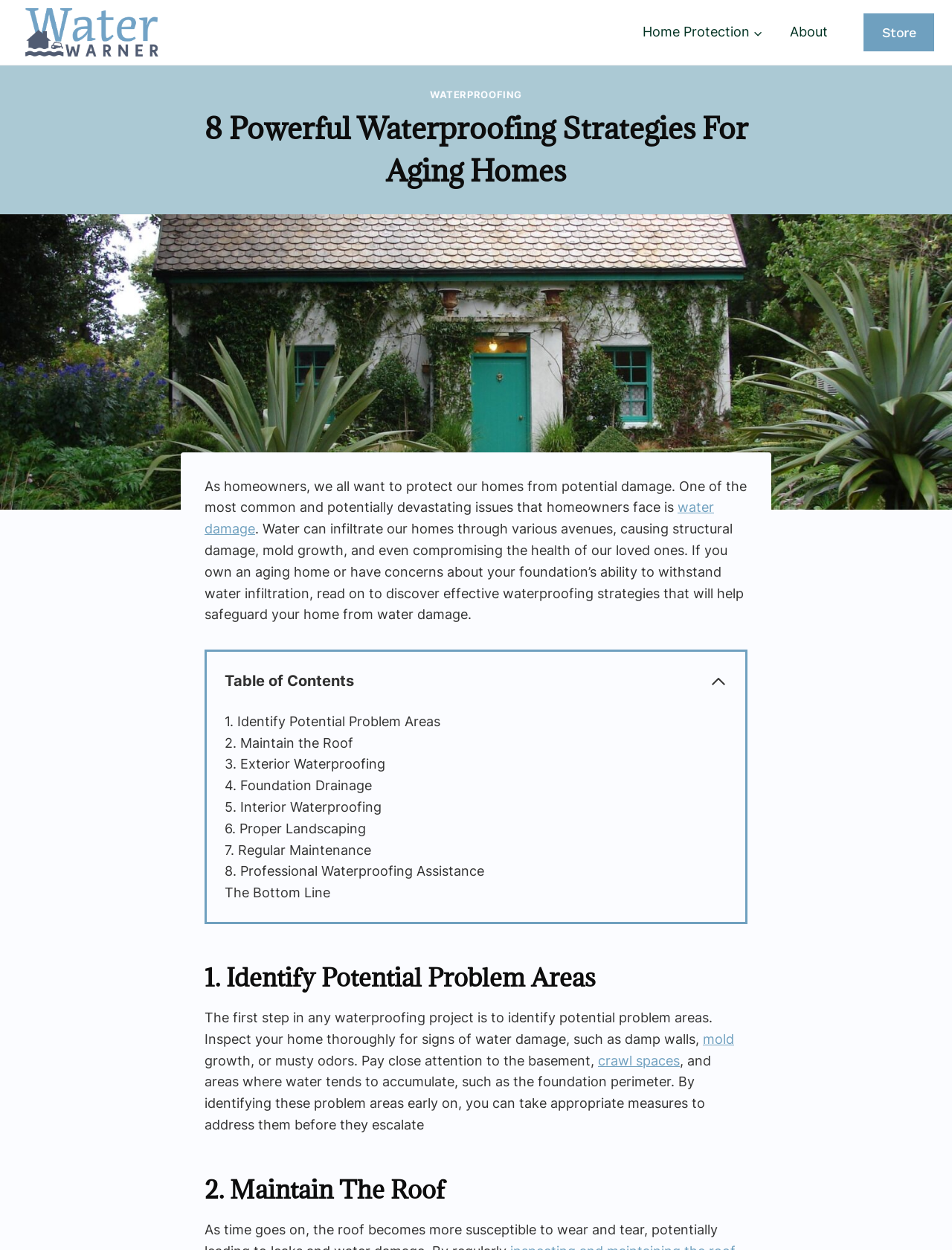Can you specify the bounding box coordinates for the region that should be clicked to fulfill this instruction: "Learn about 'Future Products'".

None